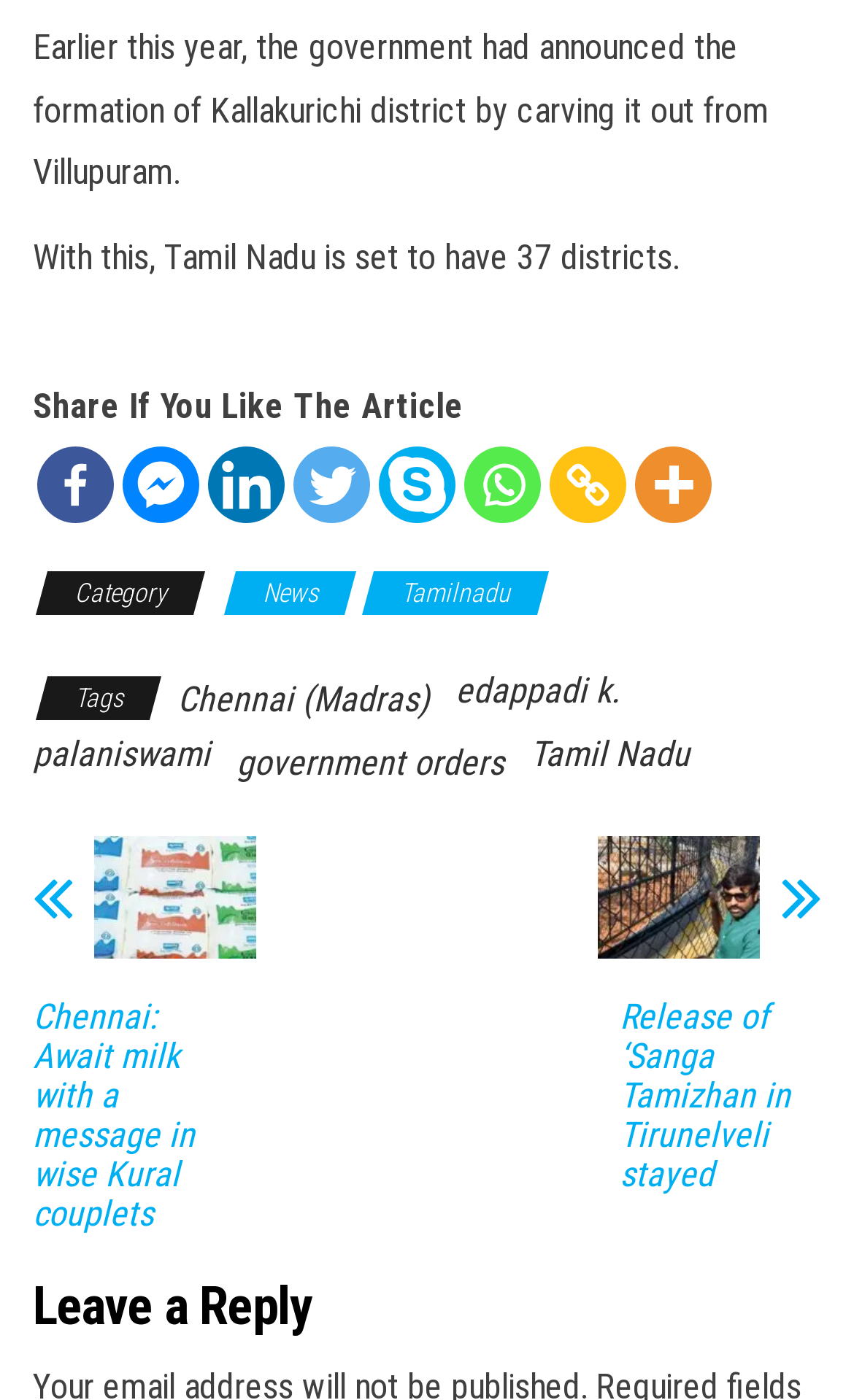Please determine the bounding box coordinates for the element that should be clicked to follow these instructions: "Read about Vijay Sethupathi".

[0.674, 0.597, 0.89, 0.684]